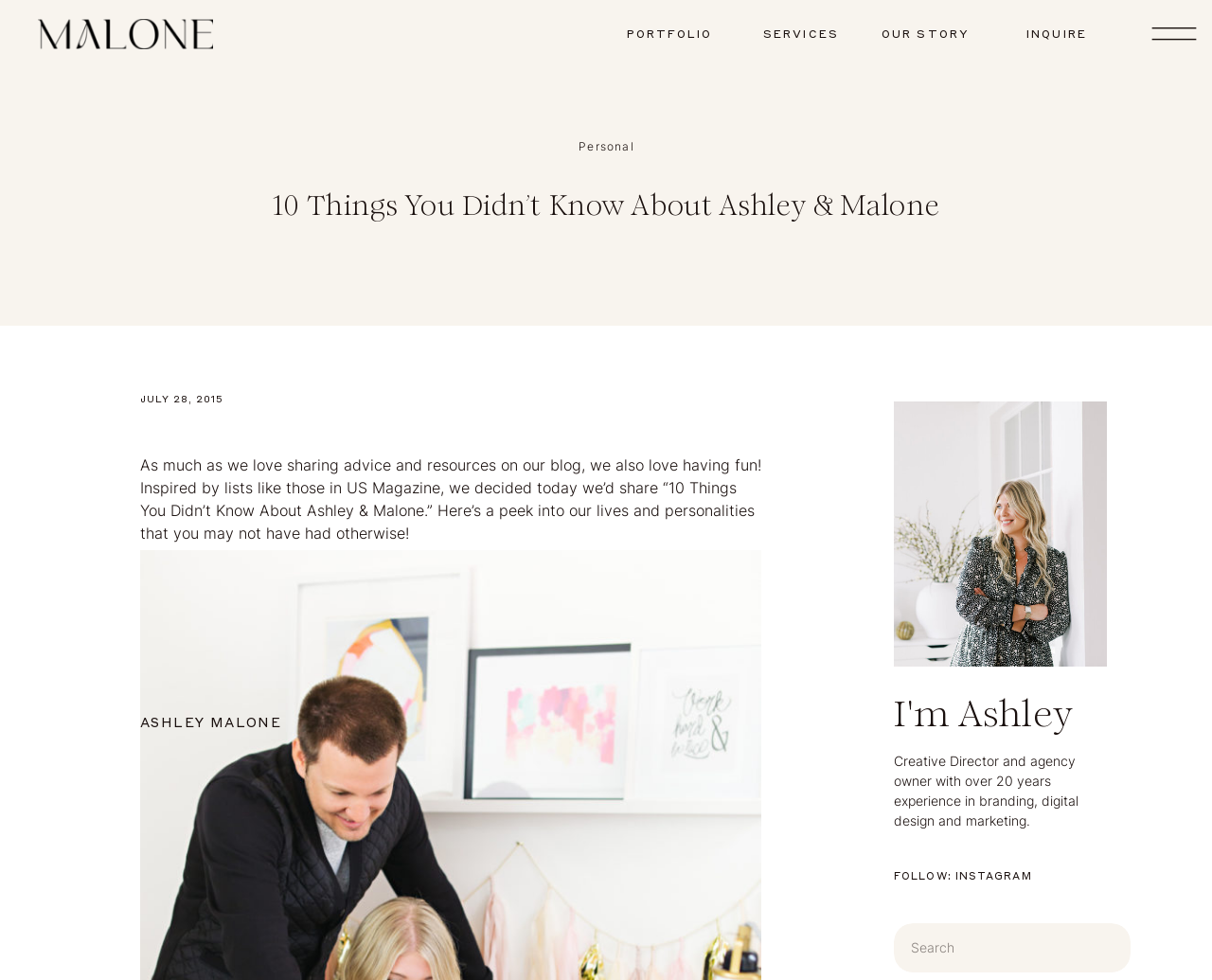Please identify the bounding box coordinates of the region to click in order to complete the task: "Go to INQUIRE page". The coordinates must be four float numbers between 0 and 1, specified as [left, top, right, bottom].

[0.823, 0.027, 0.921, 0.045]